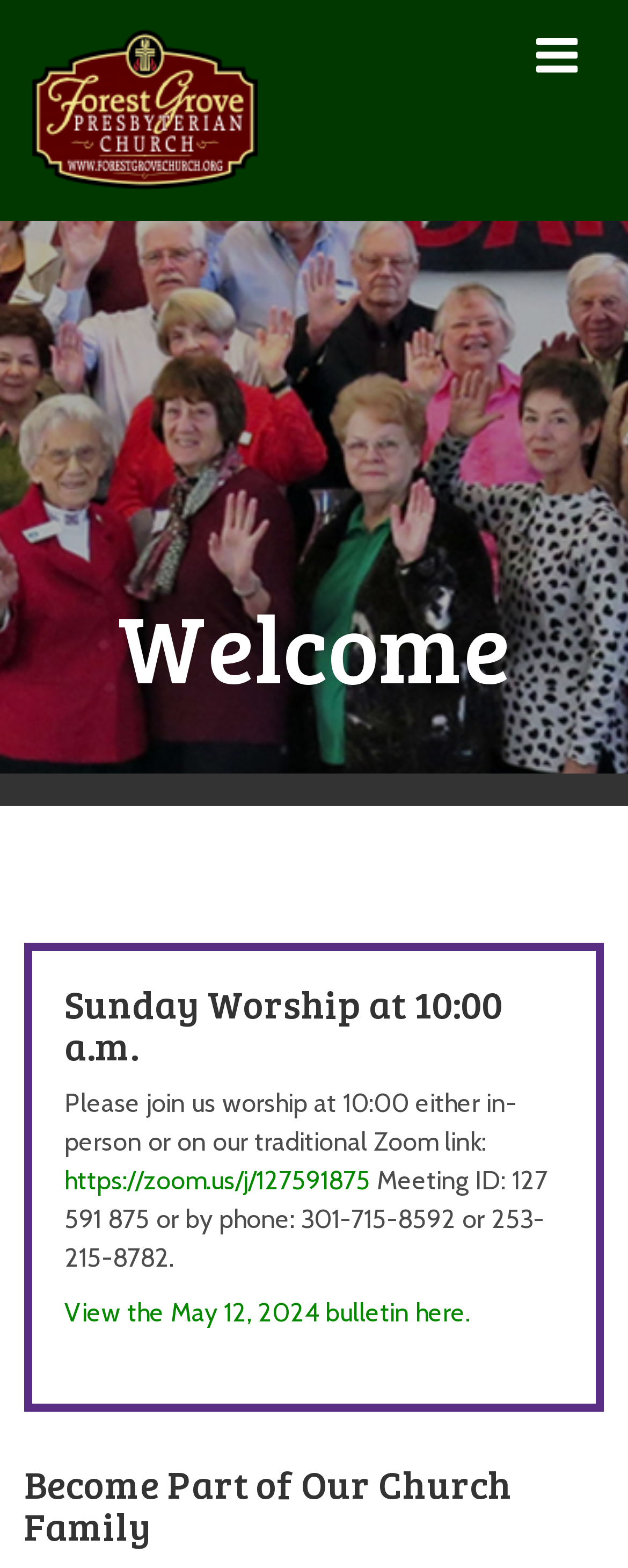Where can I find the May 12, 2024 bulletin?
Could you answer the question in a detailed manner, providing as much information as possible?

I found the answer by looking at the link 'View the May 12, 2024 bulletin here.' which suggests that the bulletin can be accessed by clicking on the link.